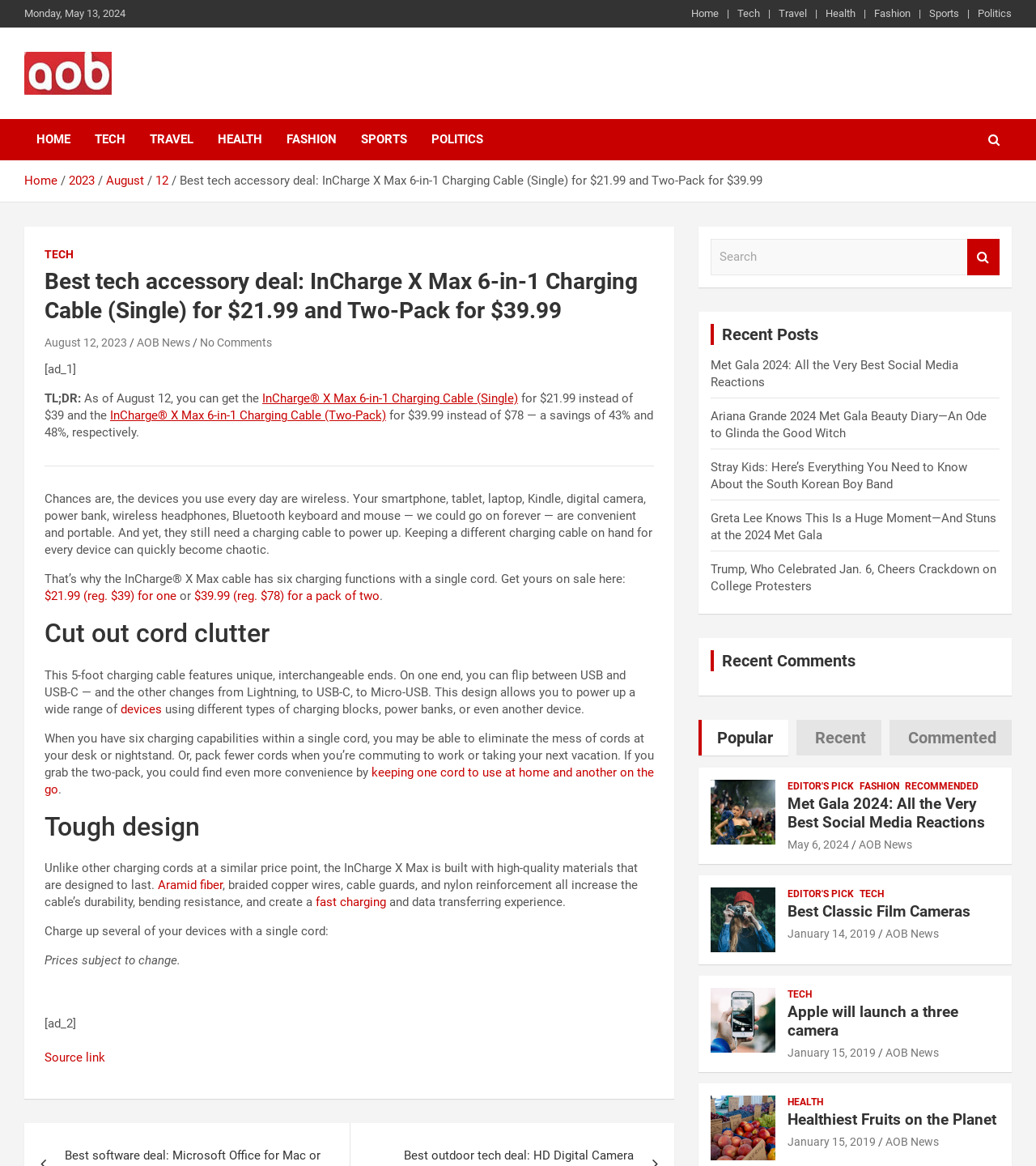Please identify the bounding box coordinates of the element that needs to be clicked to execute the following command: "Read the 'Best tech accessory deal' article". Provide the bounding box using four float numbers between 0 and 1, formatted as [left, top, right, bottom].

[0.043, 0.229, 0.632, 0.28]